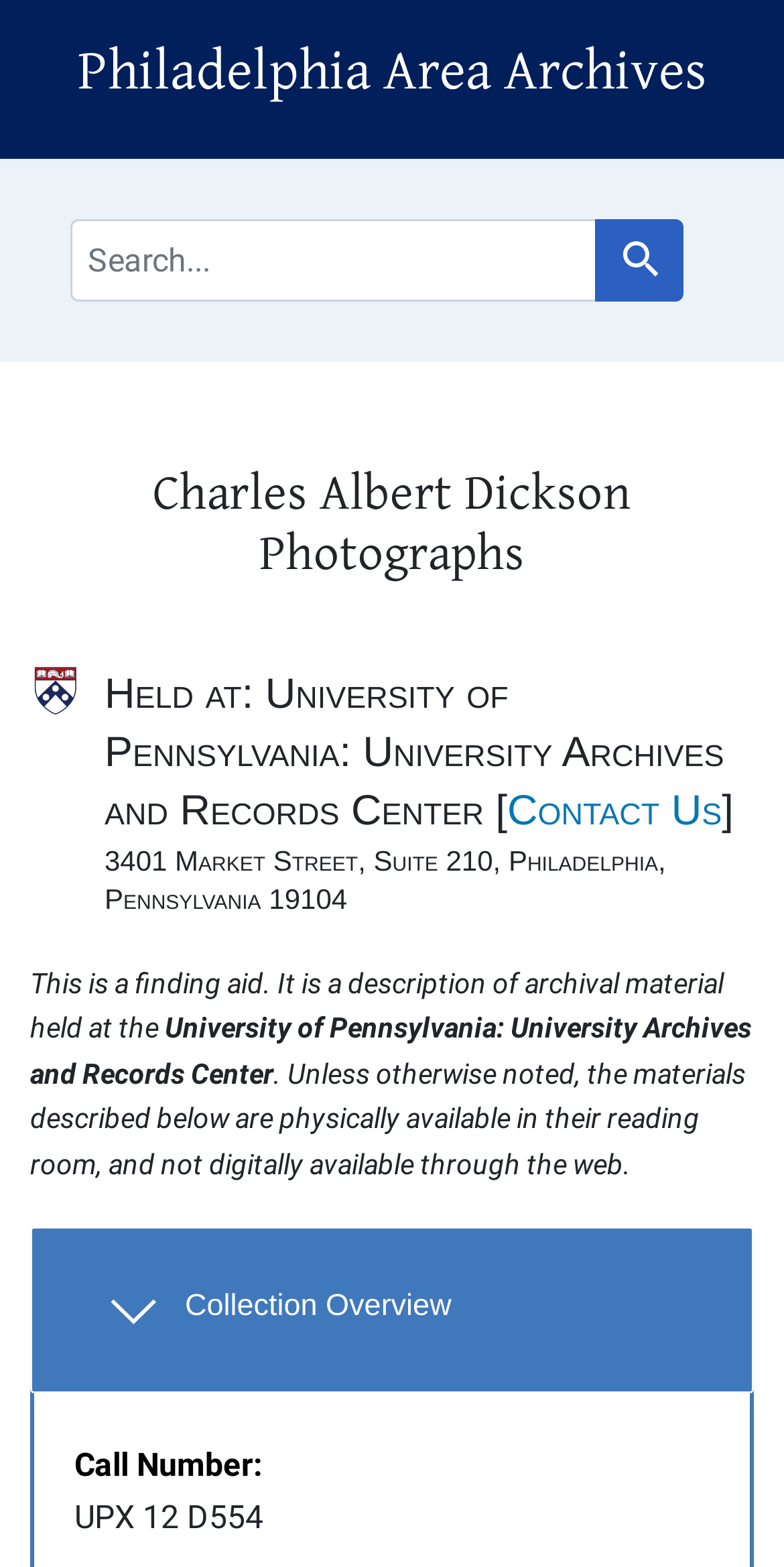Please locate and retrieve the main header text of the webpage.

Philadelphia Area Archives